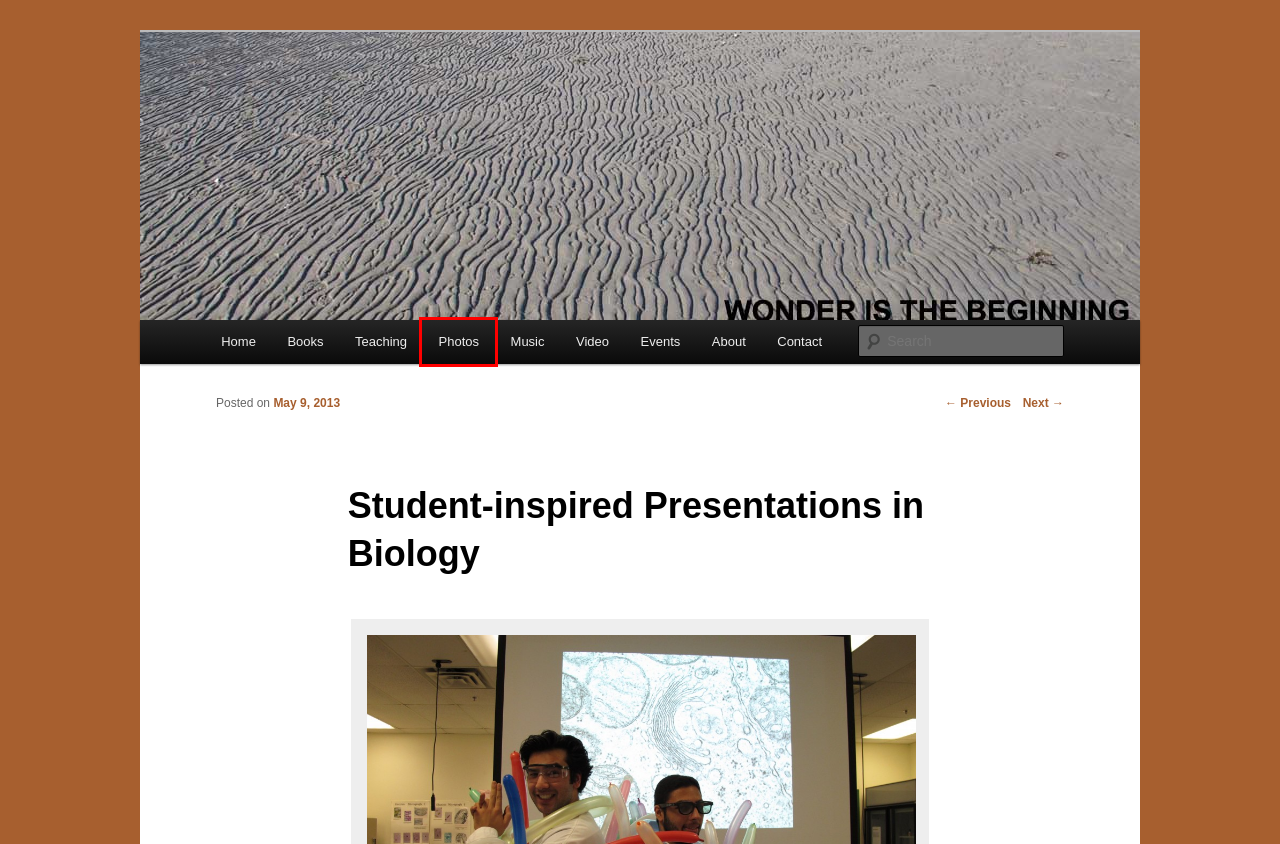You are presented with a screenshot of a webpage with a red bounding box. Select the webpage description that most closely matches the new webpage after clicking the element inside the red bounding box. The options are:
A. Lee Beavington | Author, Biologist, Educator
B. Events | Lee Beavington
C. Photos | Lee Beavington
D. About | Lee Beavington
E. Video | Lee Beavington
F. Music | Lee Beavington
G. Forgotten Forest | Lee Beavington
H. Teaching | Lee Beavington

C